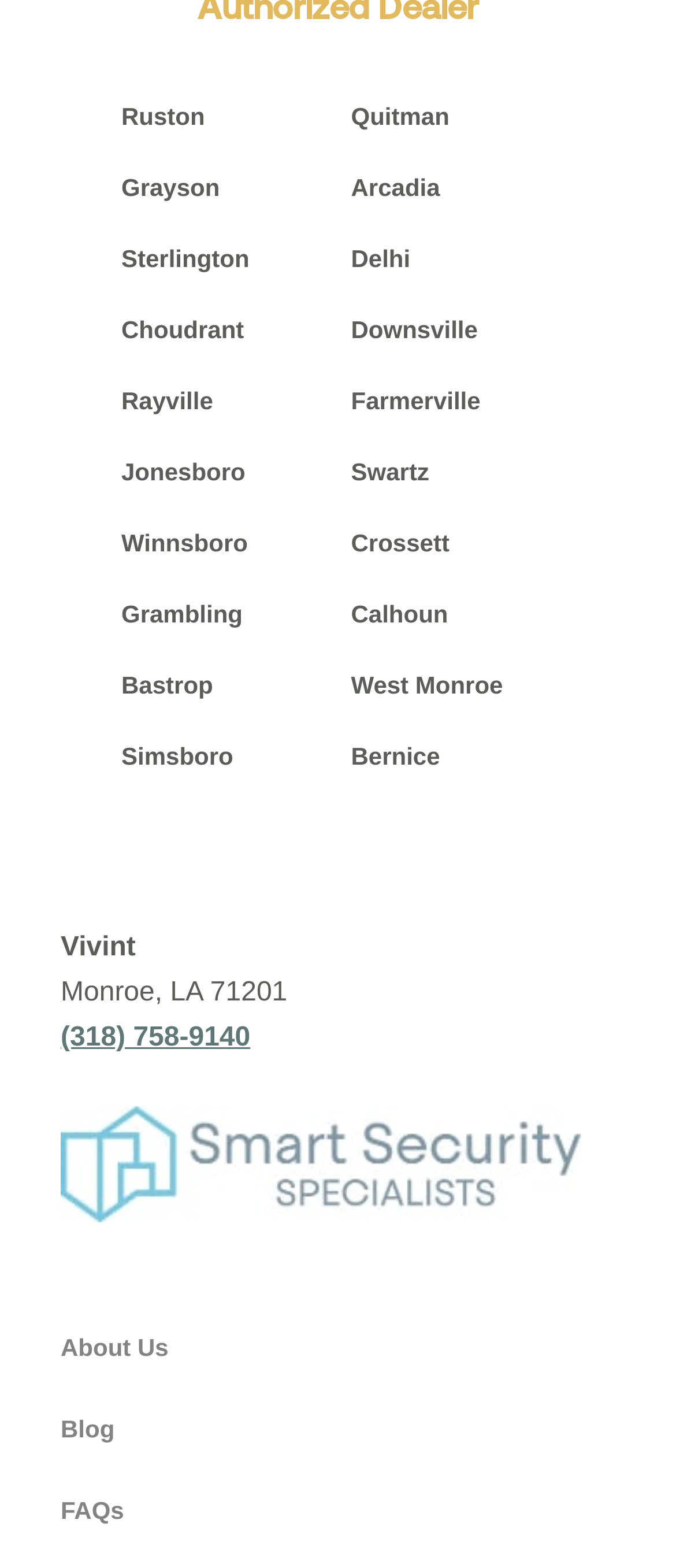Please answer the following query using a single word or phrase: 
What is the city and state in the address?

Monroe, LA